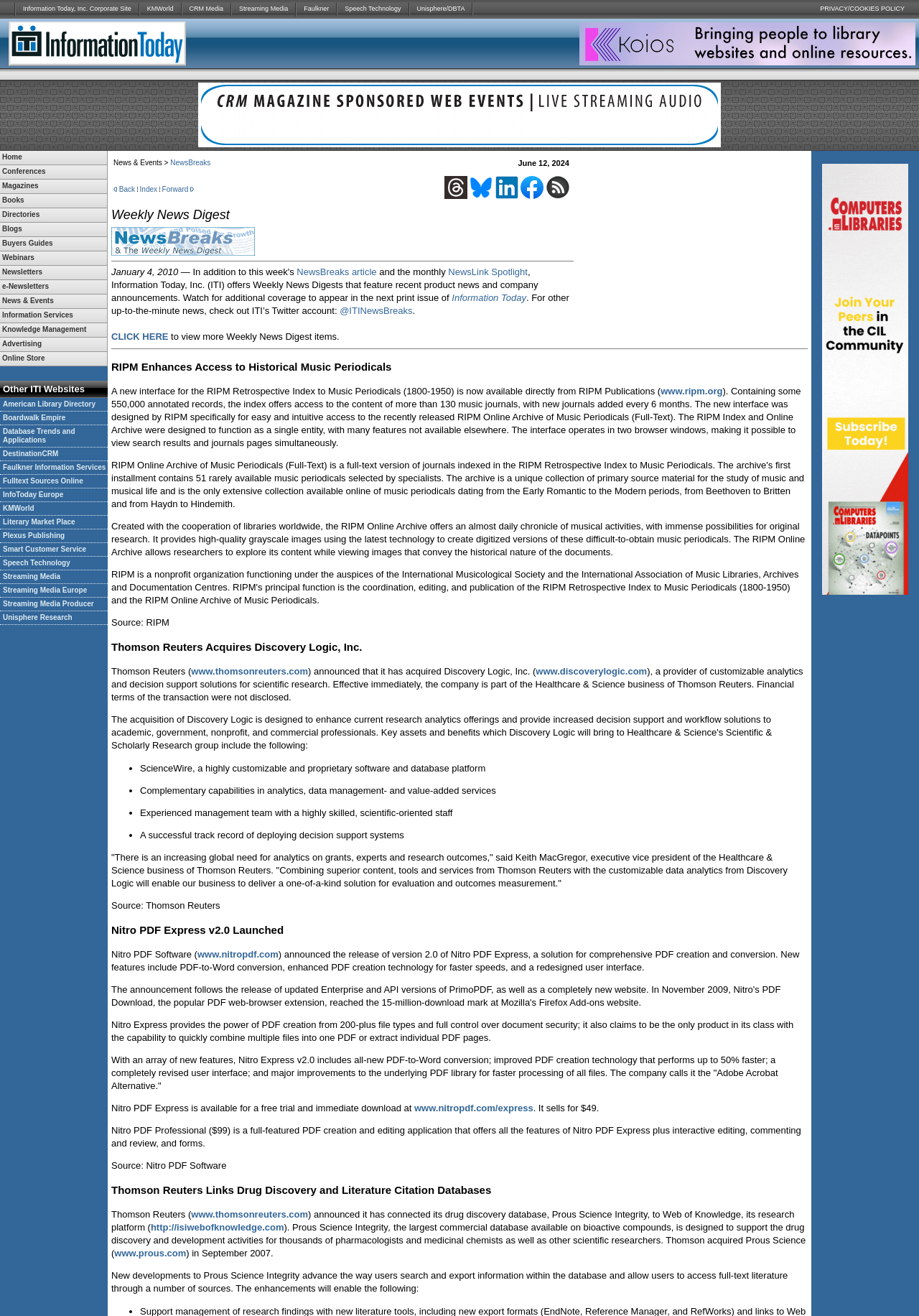Locate the bounding box coordinates of the element to click to perform the following action: 'Visit Home'. The coordinates should be given as four float values between 0 and 1, in the form of [left, top, right, bottom].

[0.0, 0.115, 0.116, 0.125]